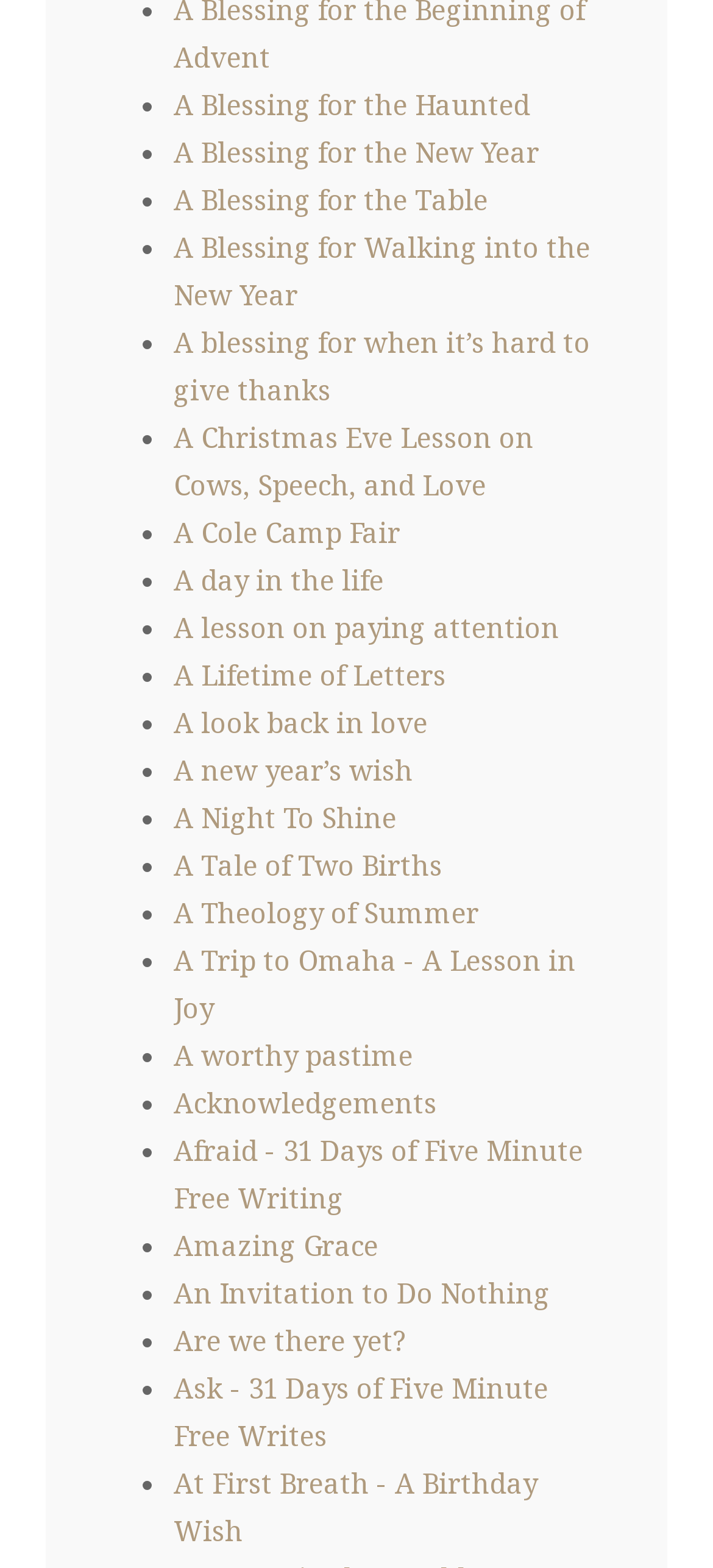Based on the element description A look back in love, identify the bounding box of the UI element in the given webpage screenshot. The coordinates should be in the format (top-left x, top-left y, bottom-right x, bottom-right y) and must be between 0 and 1.

[0.244, 0.449, 0.6, 0.472]